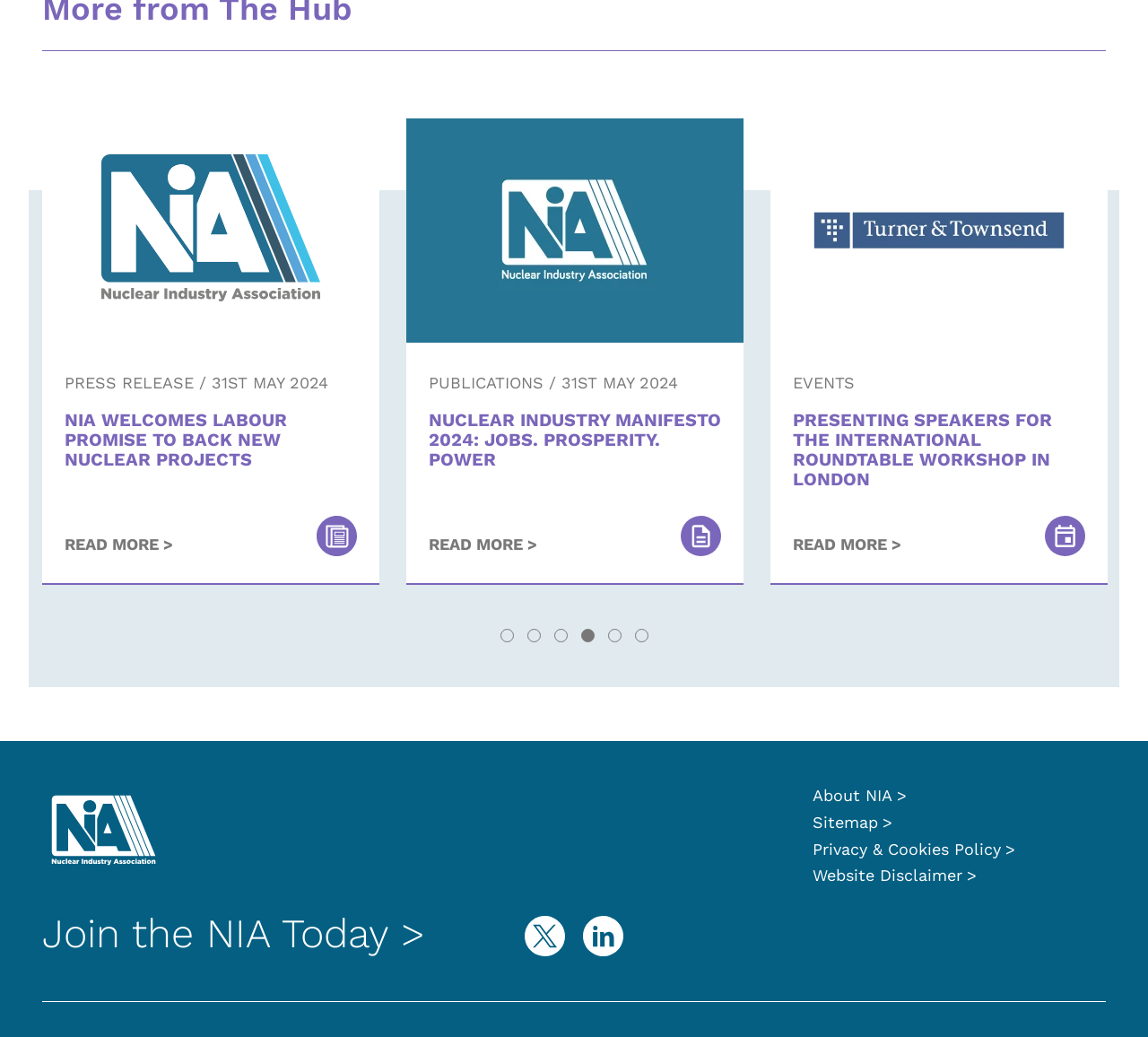Please answer the following question using a single word or phrase: 
What is the logo on the top left corner?

NIA logo